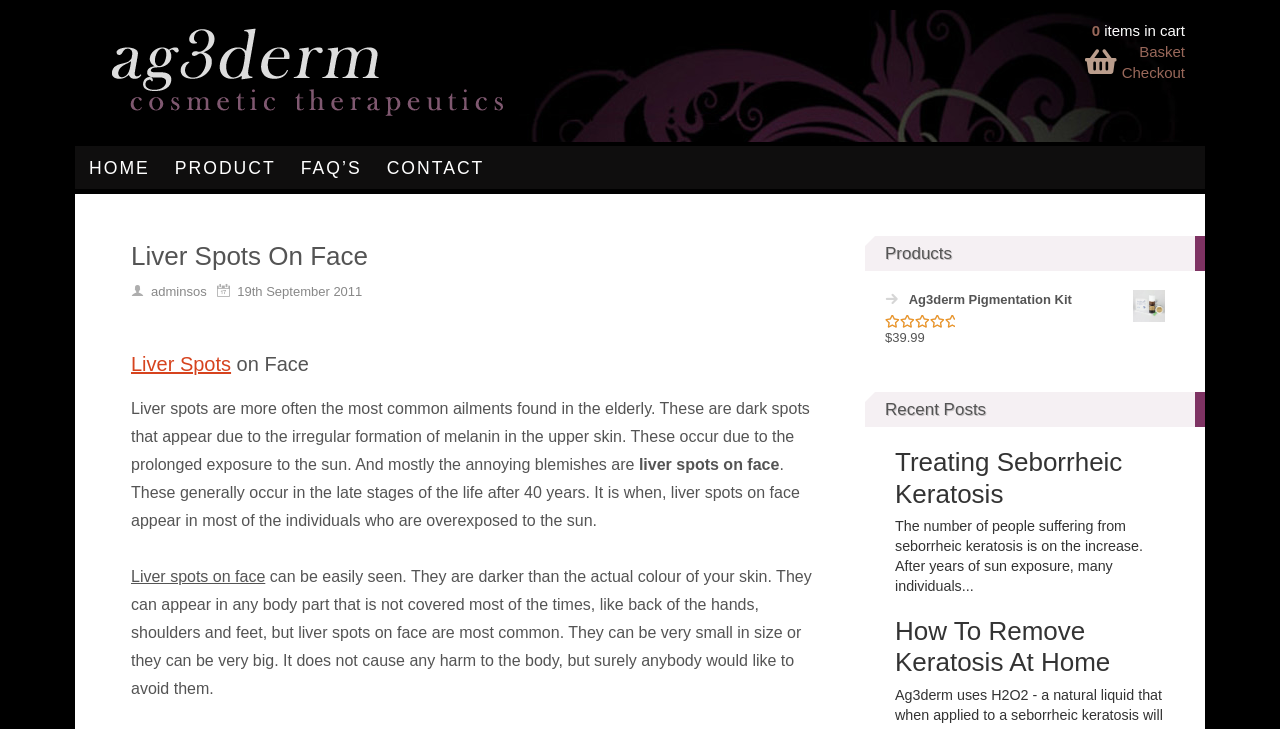Find the bounding box coordinates of the clickable element required to execute the following instruction: "View the 'Liver Spots' page". Provide the coordinates as four float numbers between 0 and 1, i.e., [left, top, right, bottom].

[0.102, 0.485, 0.181, 0.515]